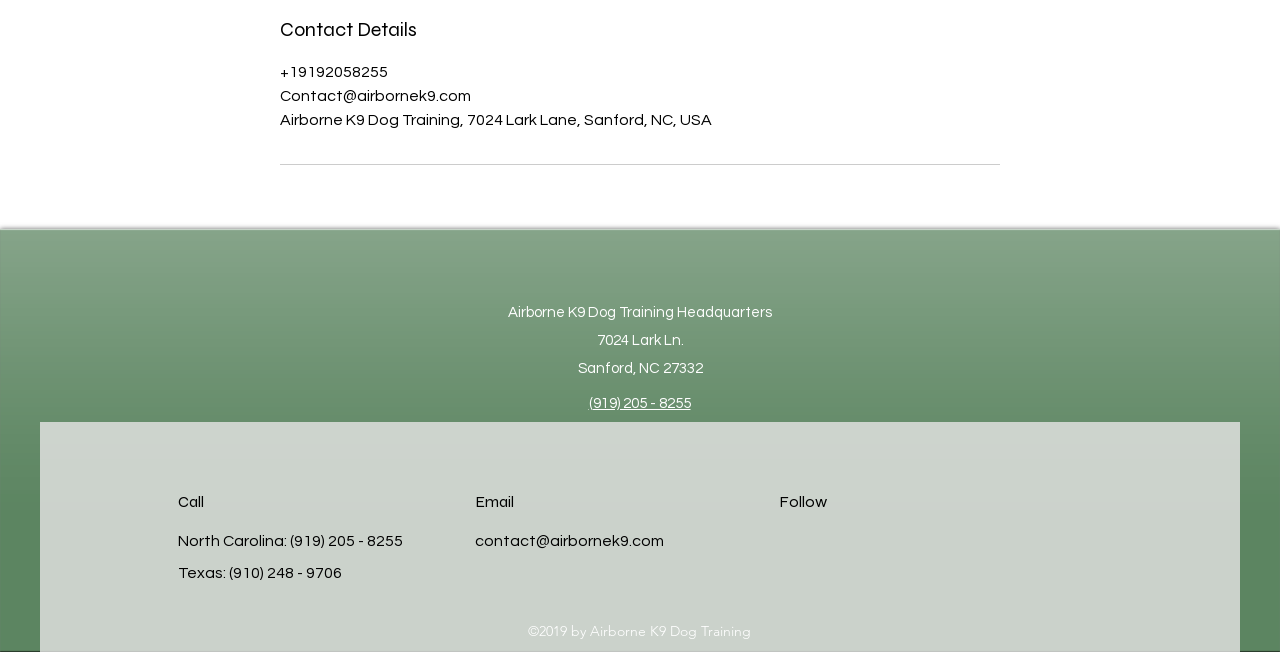Find the bounding box coordinates of the clickable element required to execute the following instruction: "Send an email". Provide the coordinates as four float numbers between 0 and 1, i.e., [left, top, right, bottom].

[0.371, 0.817, 0.519, 0.842]